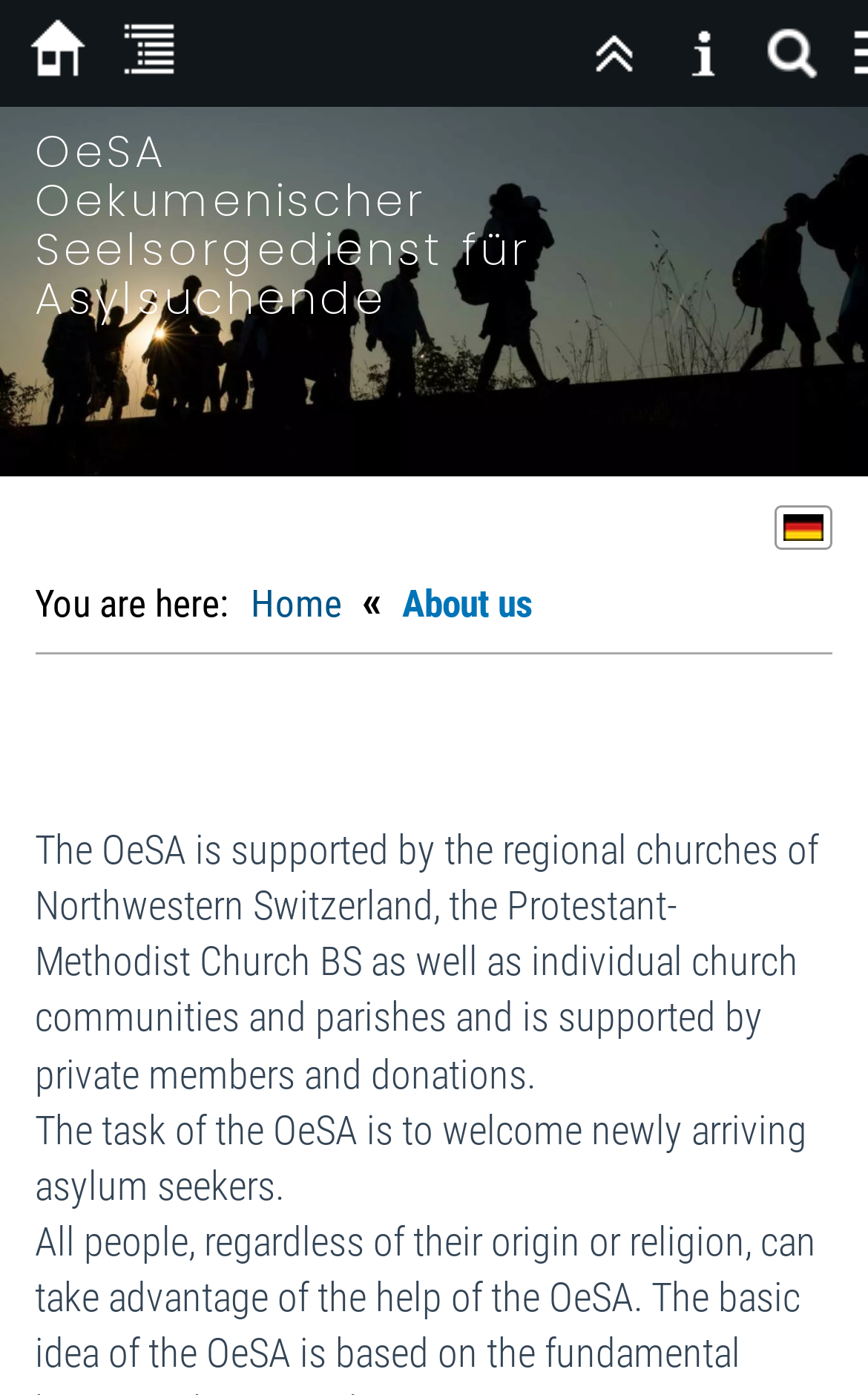Provide a brief response to the question using a single word or phrase: 
What is supported by the regional churches of Northwestern Switzerland?

OeSA